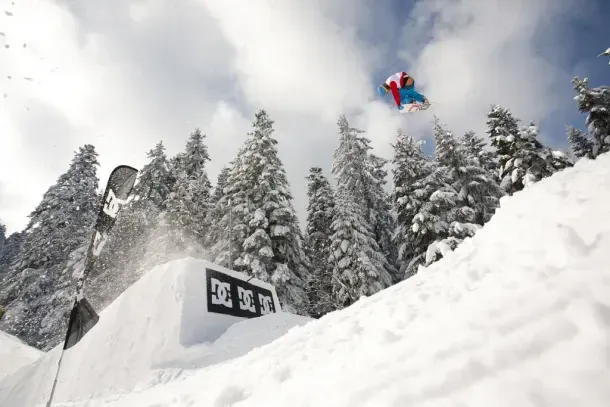Use one word or a short phrase to answer the question provided: 
What type of sky is visible in the image?

Partly cloudy